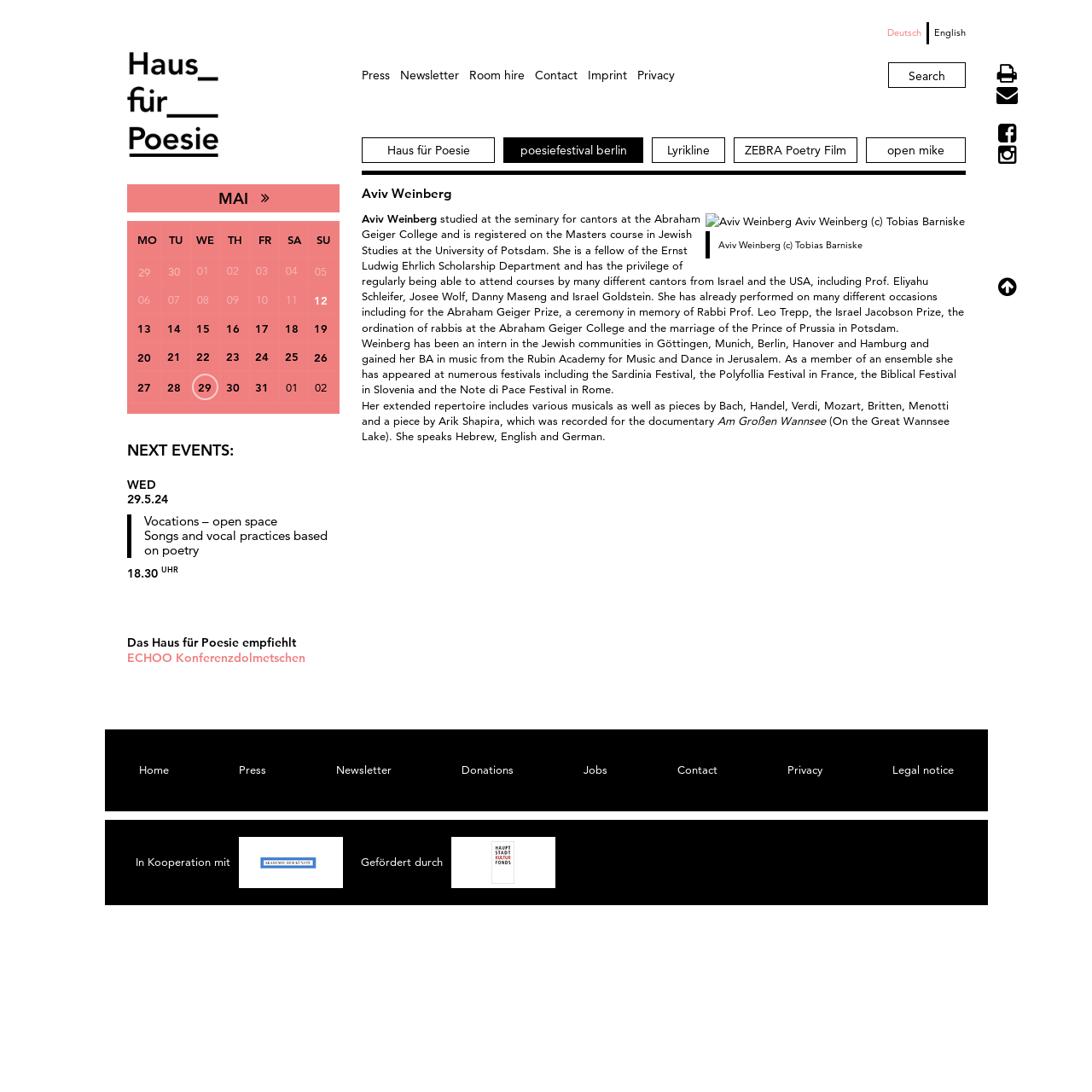With reference to the image, please provide a detailed answer to the following question: What is the first day of the month in the calendar?

I looked at the calendar table and found that the first row starts with '29', which is the first day of the month.